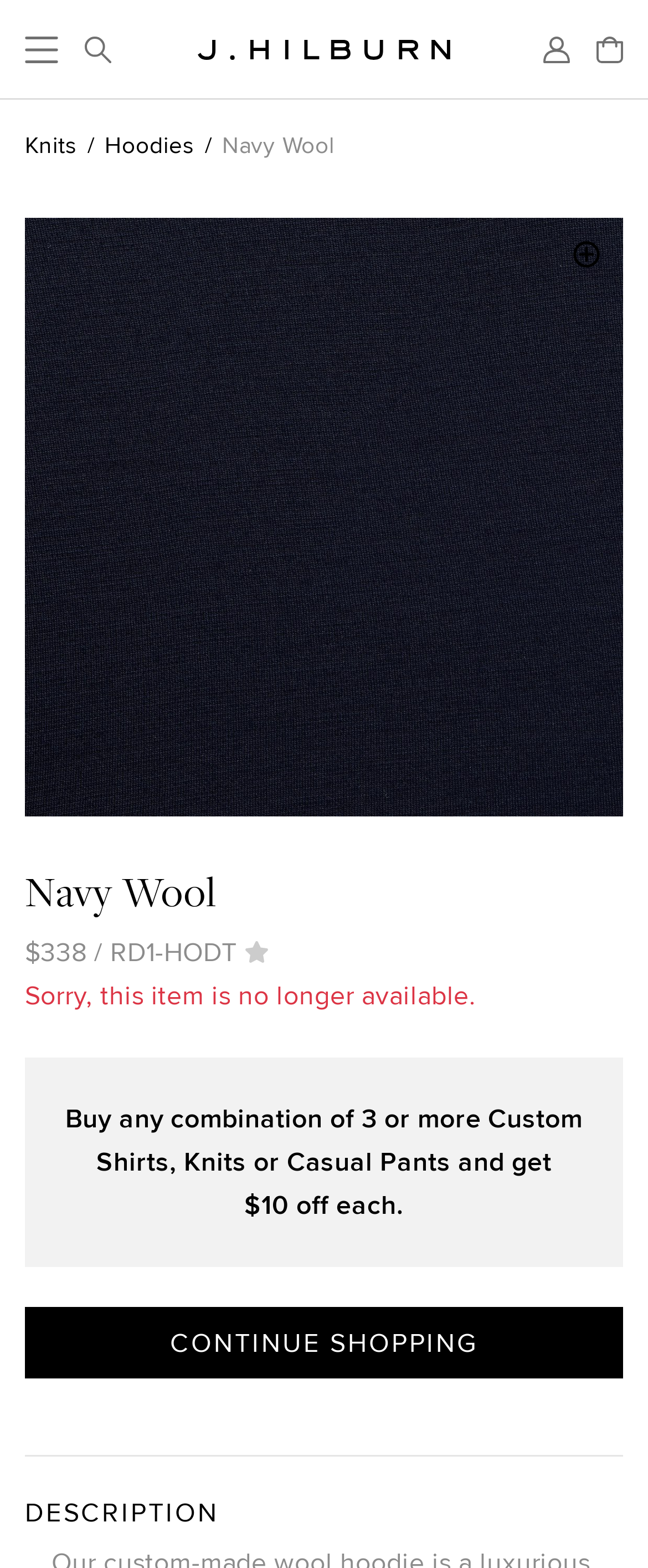Can you show the bounding box coordinates of the region to click on to complete the task described in the instruction: "Click on the menu"?

[0.038, 0.023, 0.09, 0.04]